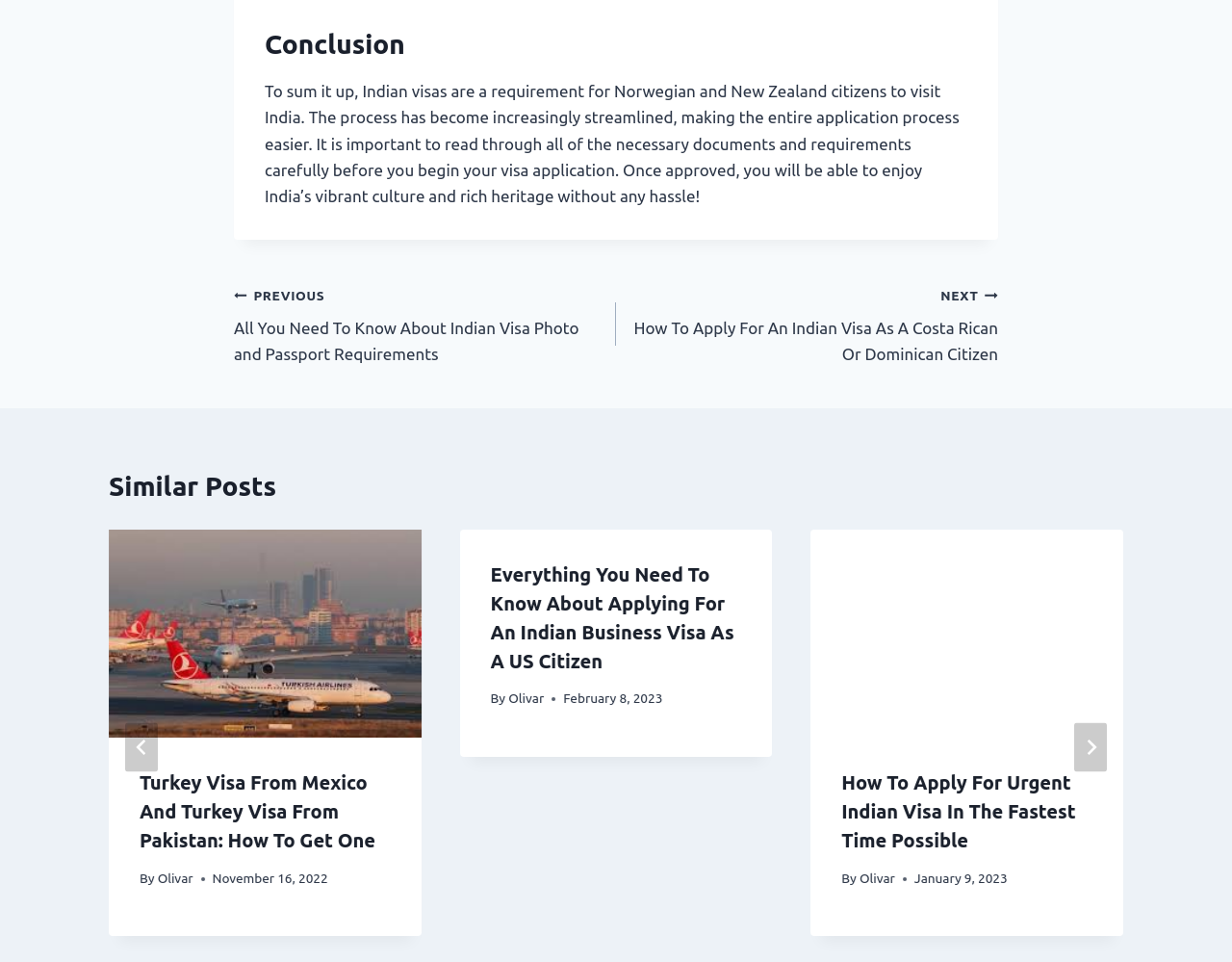How many similar posts are listed?
Answer the question using a single word or phrase, according to the image.

3